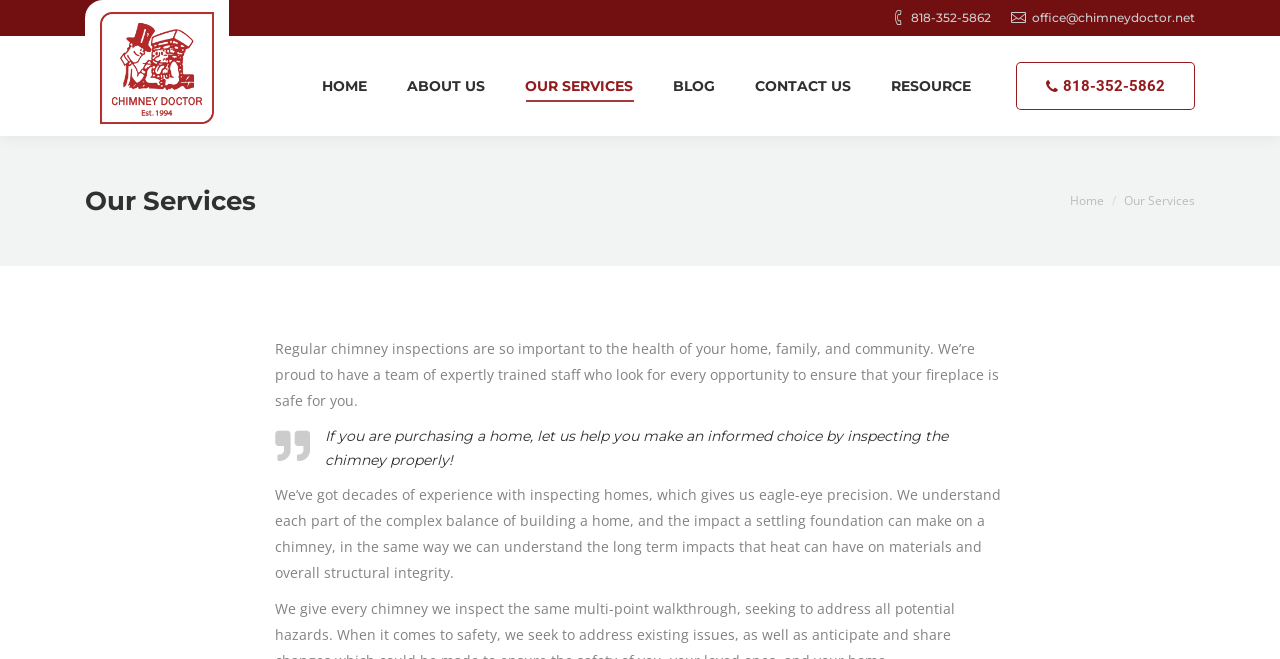How many navigation links are on the top?
Please use the image to provide an in-depth answer to the question.

I counted the number of navigation links on the top of the webpage by looking at the link elements, which are 'HOME', 'ABOUT US', 'OUR SERVICES', 'BLOG', 'CONTACT US', and 'RESOURCE'.